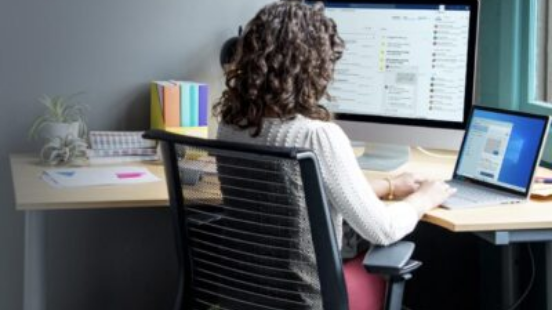Use the information in the screenshot to answer the question comprehensively: What is the atmosphere of the workspace?

The setting is described as 'well-lit', which creates a 'comfortable atmosphere for productivity', indicating that the workspace is conducive to working efficiently.